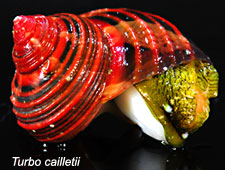Where are the shells of this species typically found?
Refer to the image and provide a one-word or short phrase answer.

Caribbean